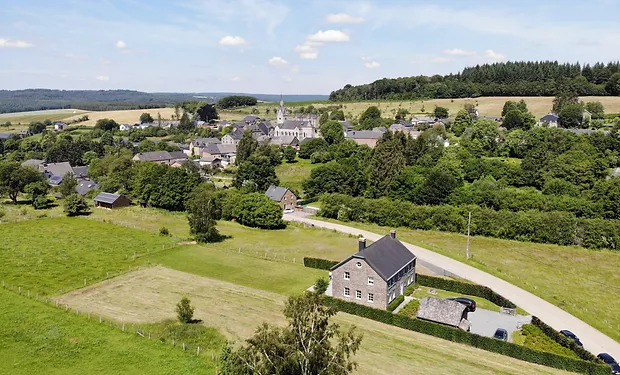What is the color of the sky in the background? From the image, respond with a single word or brief phrase.

Bright blue